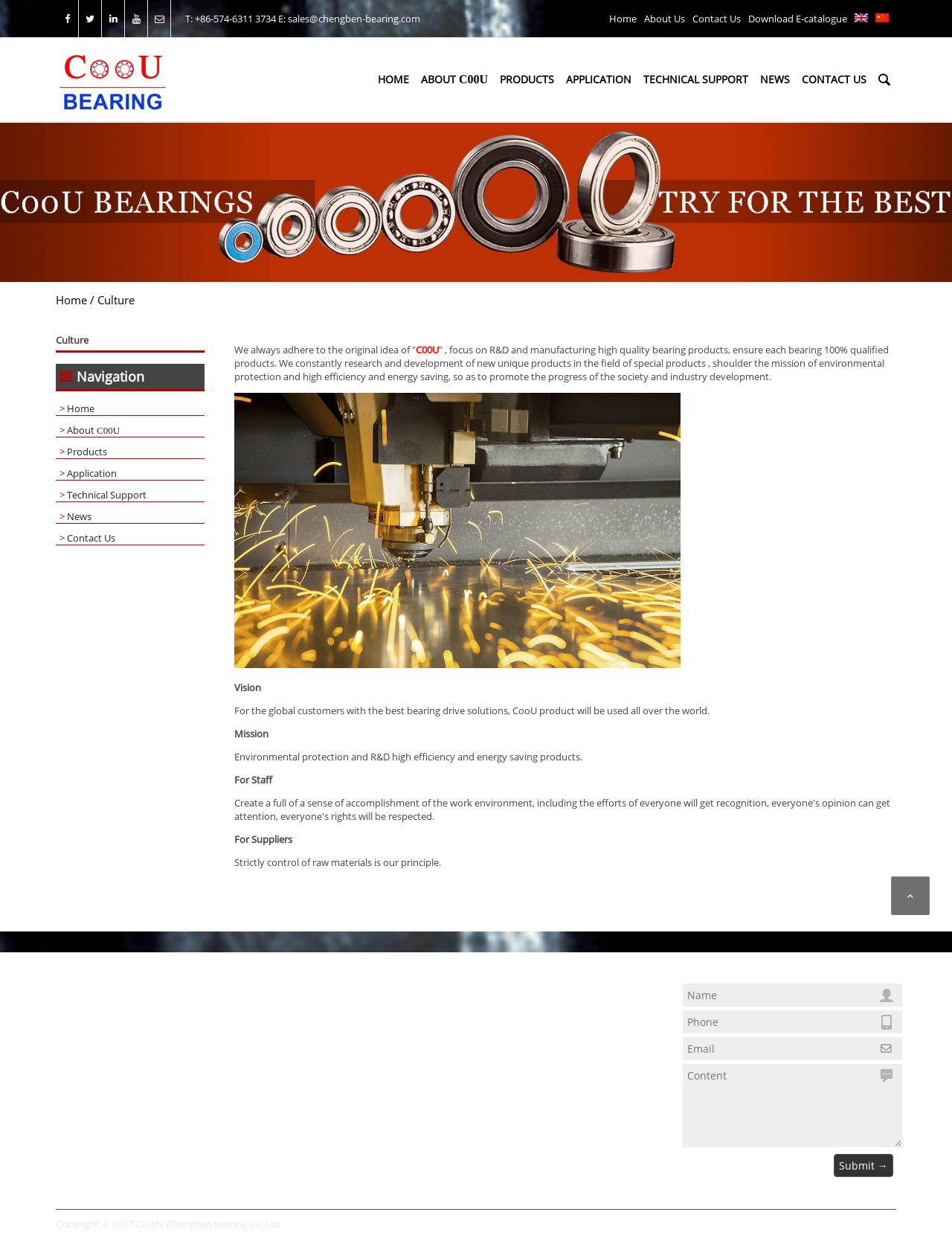Please identify the bounding box coordinates of where to click in order to follow the instruction: "View the company's culture".

[0.246, 0.277, 0.934, 0.309]